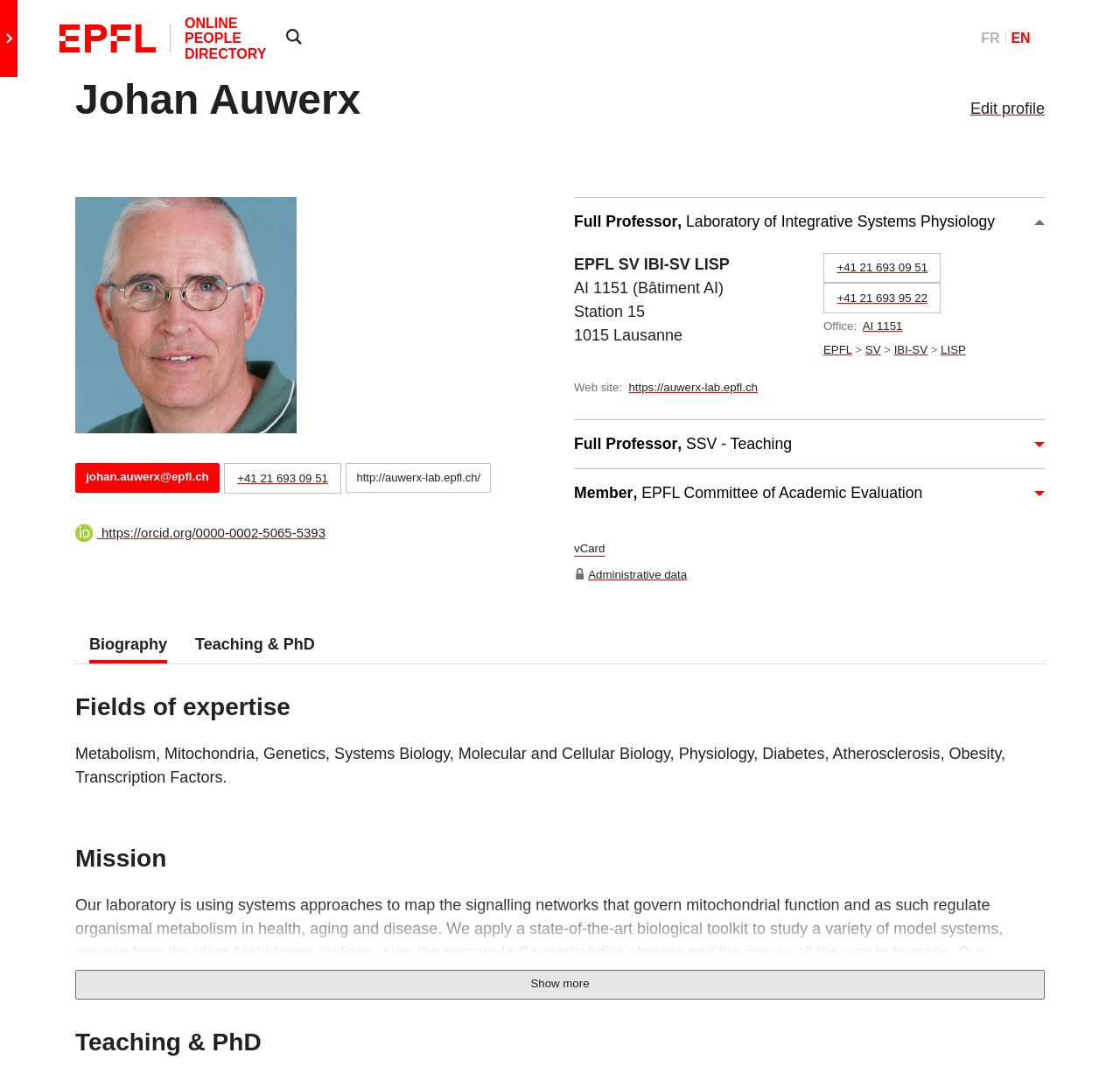Indicate the bounding box coordinates of the clickable region to achieve the following instruction: "Visit the laboratory website."

[0.309, 0.434, 0.439, 0.462]